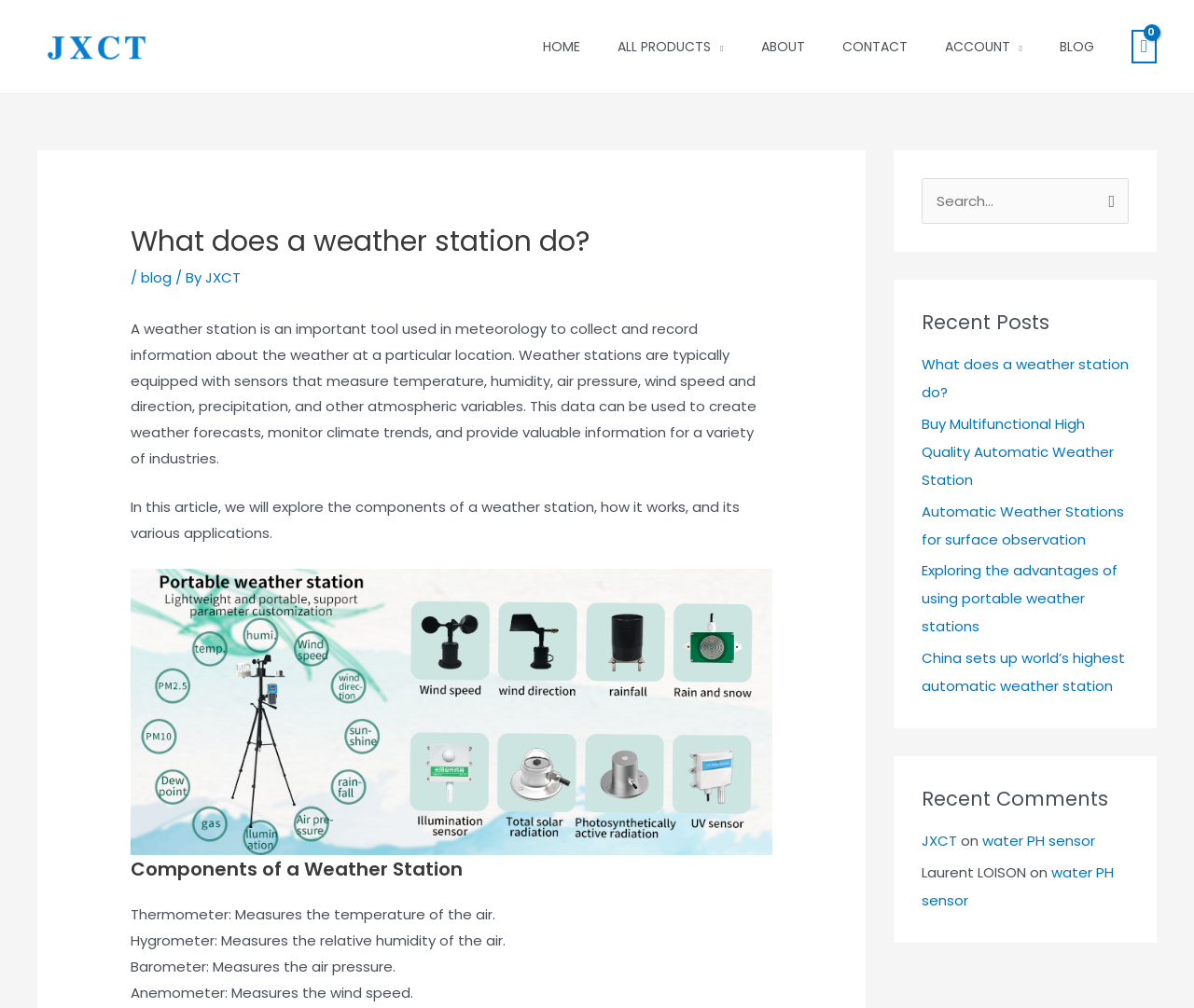Give a one-word or short phrase answer to the question: 
How many recent posts are listed?

5